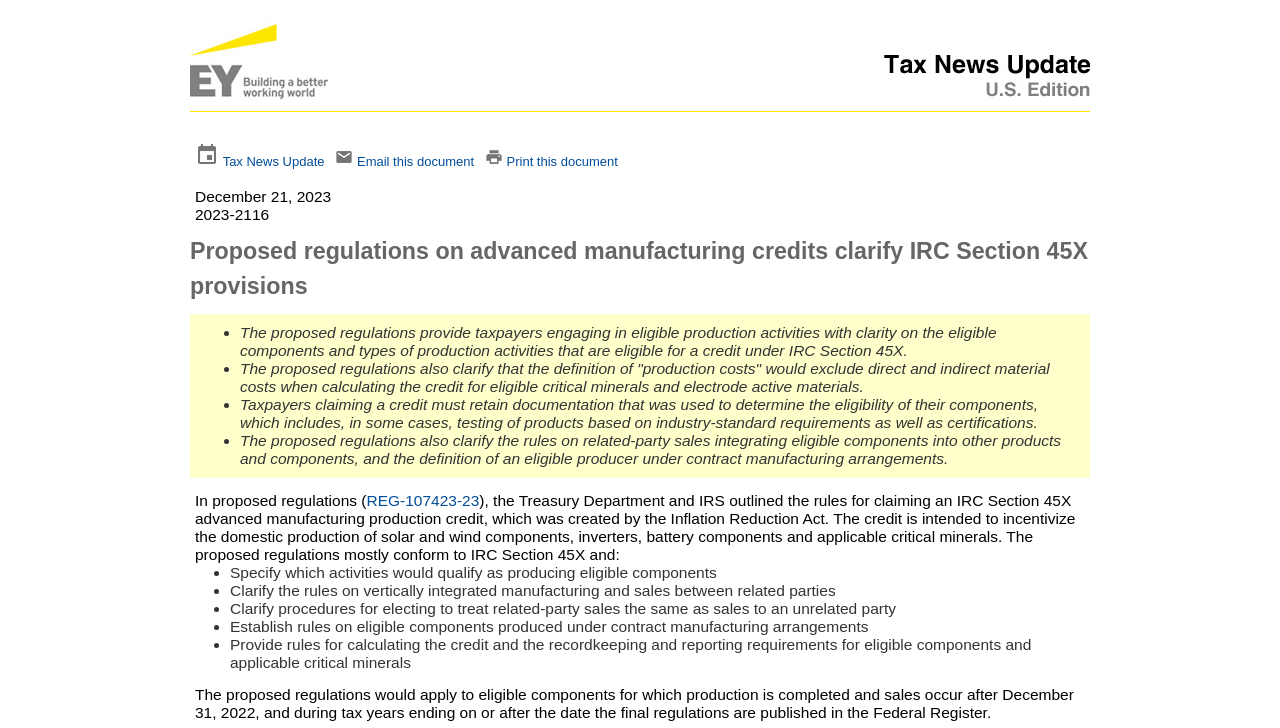What is the title of the webpage?
Refer to the image and provide a one-word or short phrase answer.

Proposed regulations on advanced manufacturing credits clarify IRC Section 45X provisions